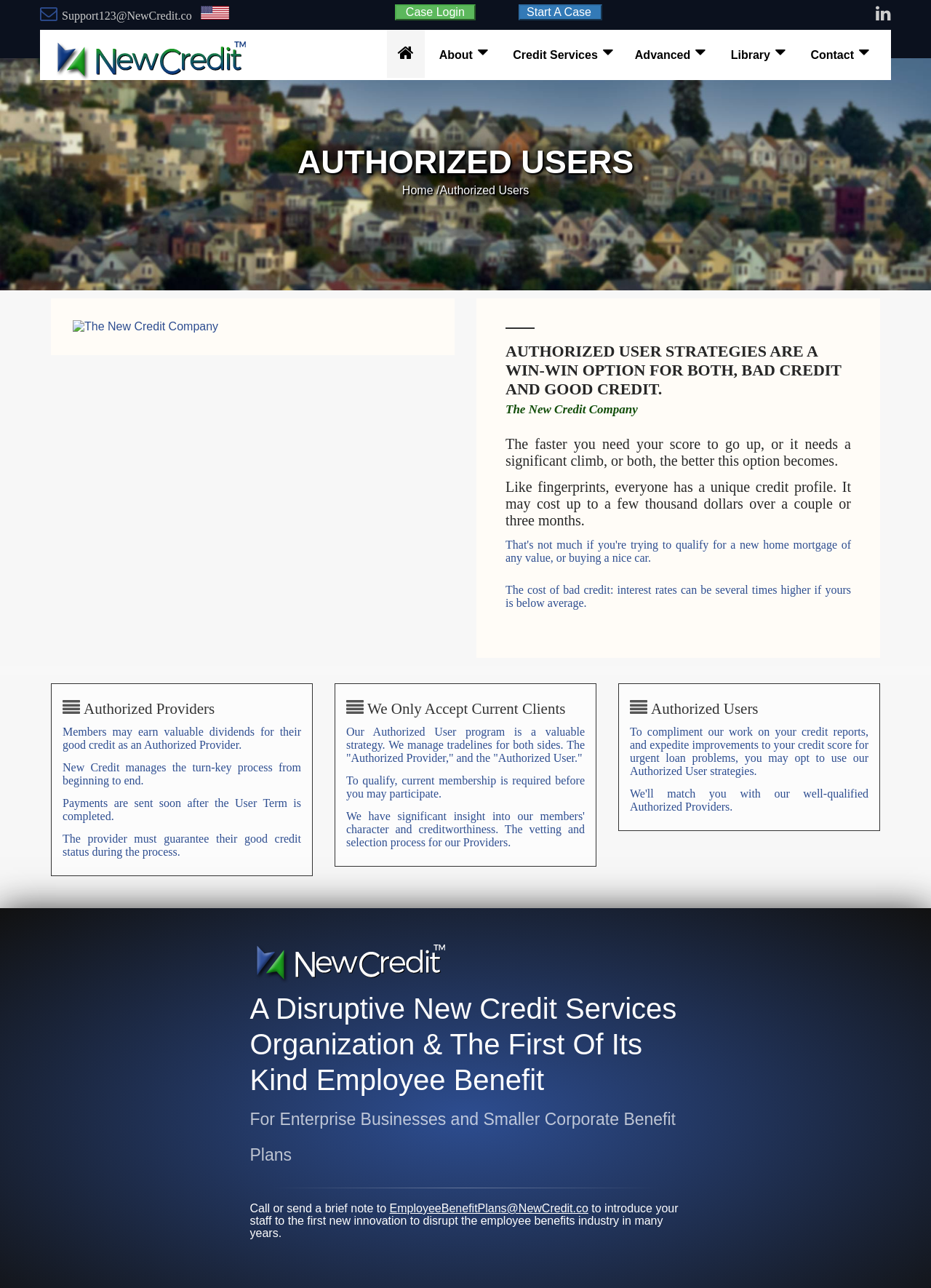Locate the bounding box coordinates of the segment that needs to be clicked to meet this instruction: "Visit the home page".

[0.432, 0.143, 0.465, 0.153]